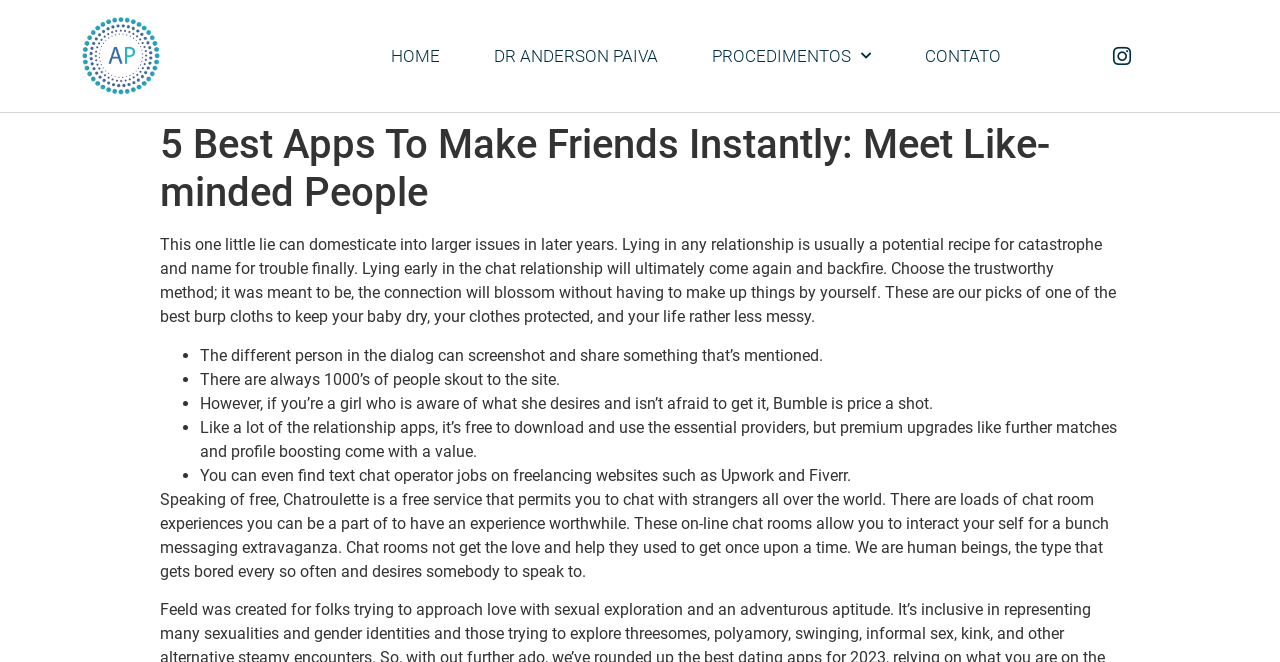Please answer the following question using a single word or phrase: What is the text on the top-left corner of the webpage?

favicon